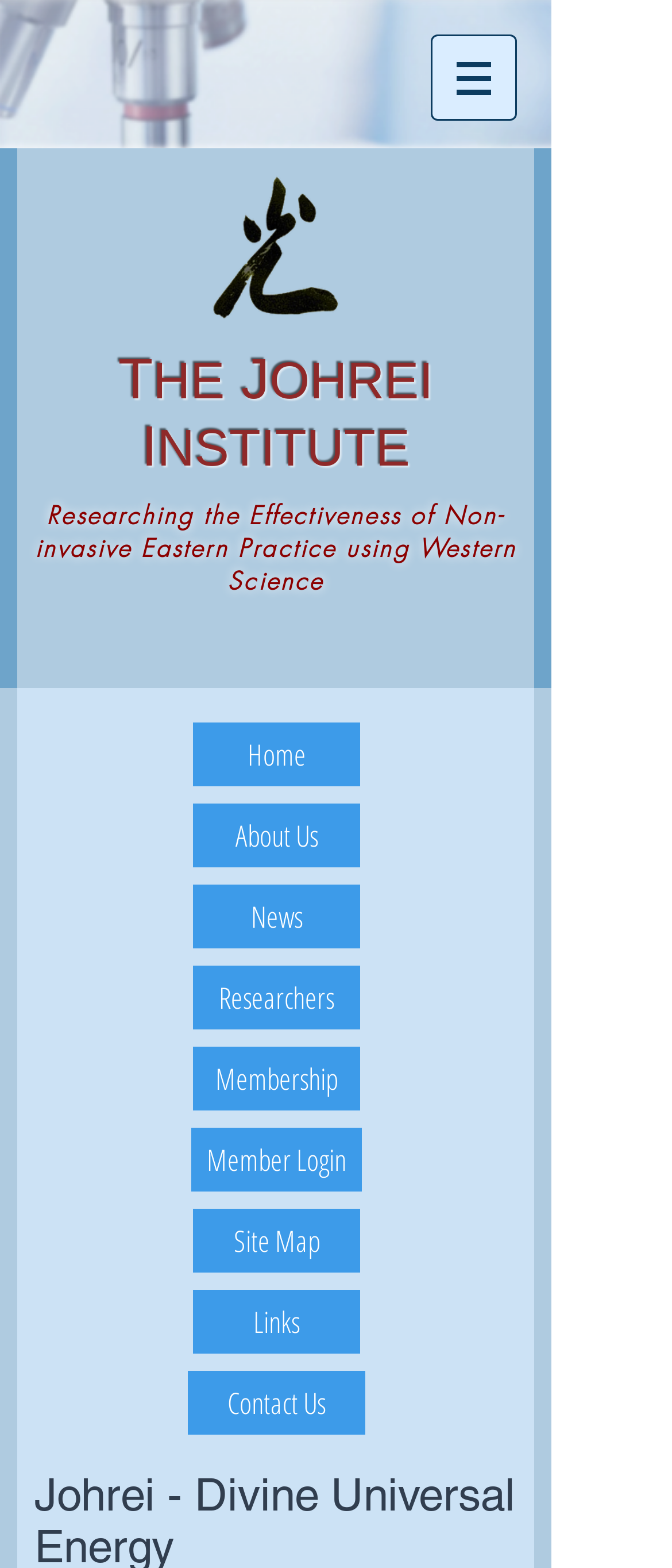Locate the bounding box coordinates of the region to be clicked to comply with the following instruction: "Login as a member". The coordinates must be four float numbers between 0 and 1, in the form [left, top, right, bottom].

[0.285, 0.719, 0.538, 0.76]